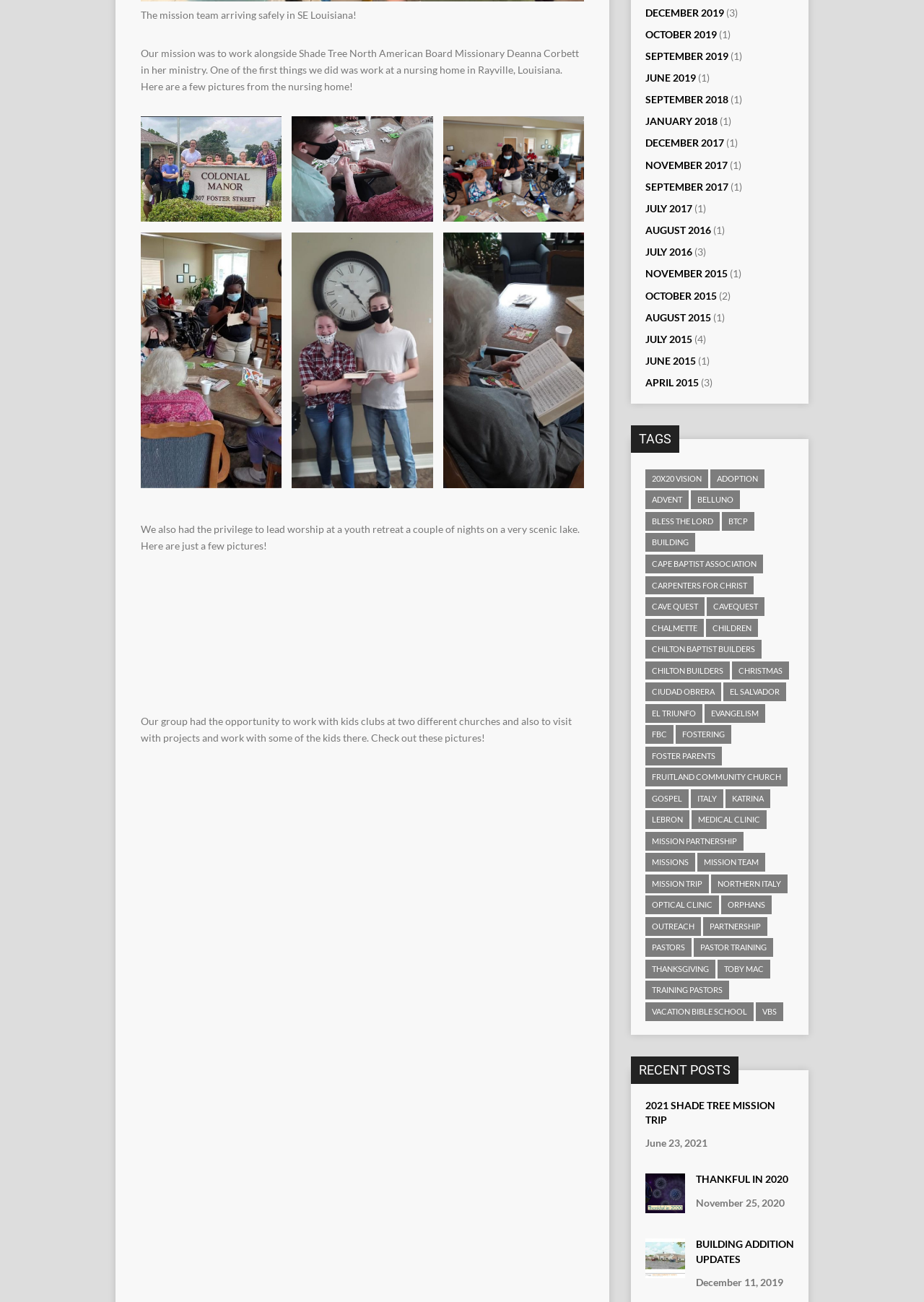Answer the following query concisely with a single word or phrase:
How many figures are on the webpage?

12